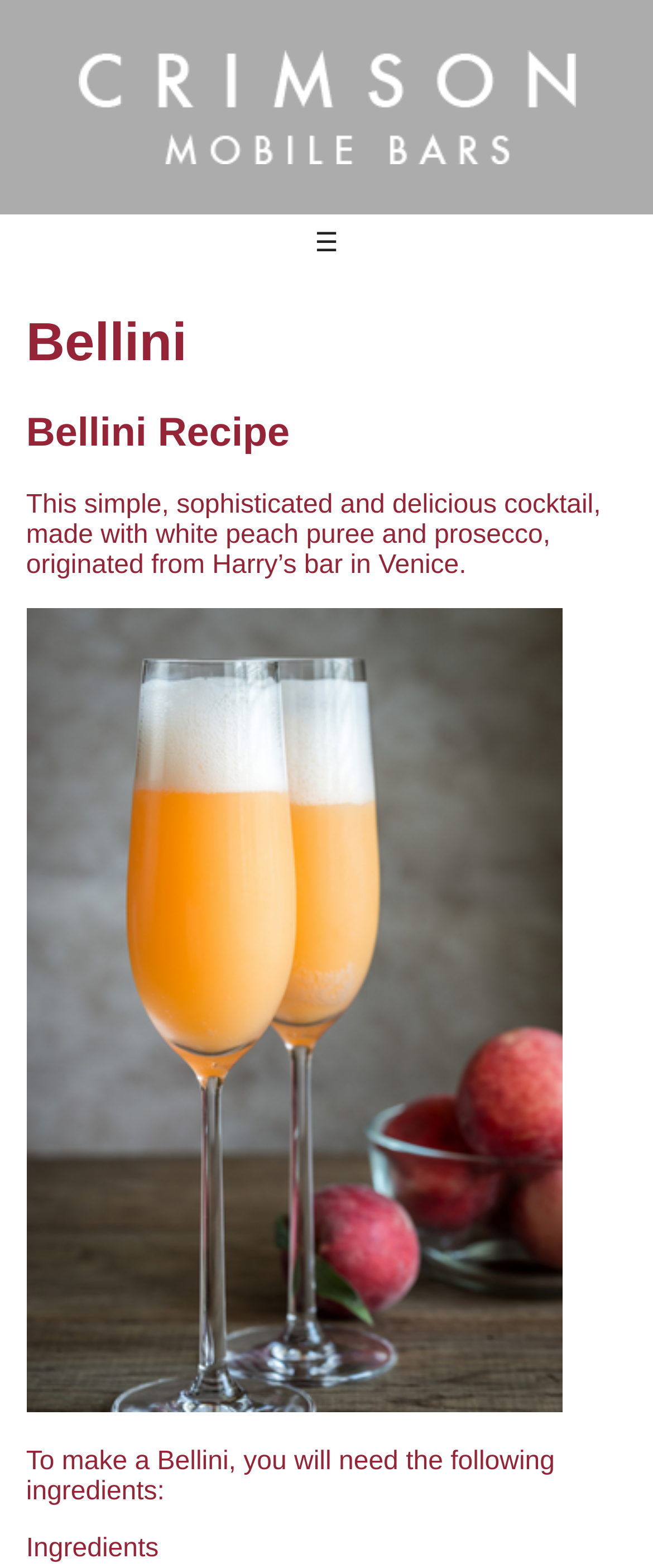Give a concise answer using one word or a phrase to the following question:
What type of drink is the Bellini?

Cocktail